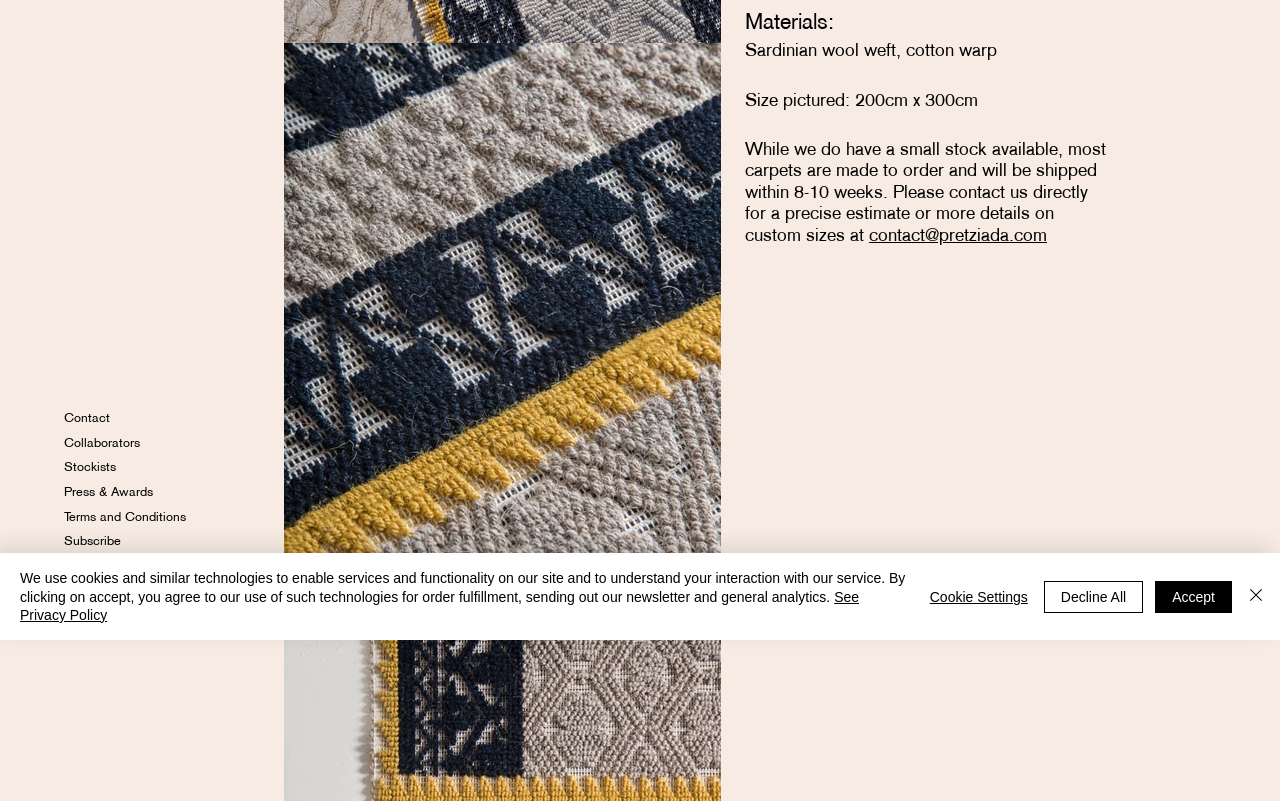Determine the bounding box coordinates for the UI element described. Format the coordinates as (top-left x, top-left y, bottom-right x, bottom-right y) and ensure all values are between 0 and 1. Element description: Cookie Settings

[0.726, 0.726, 0.803, 0.764]